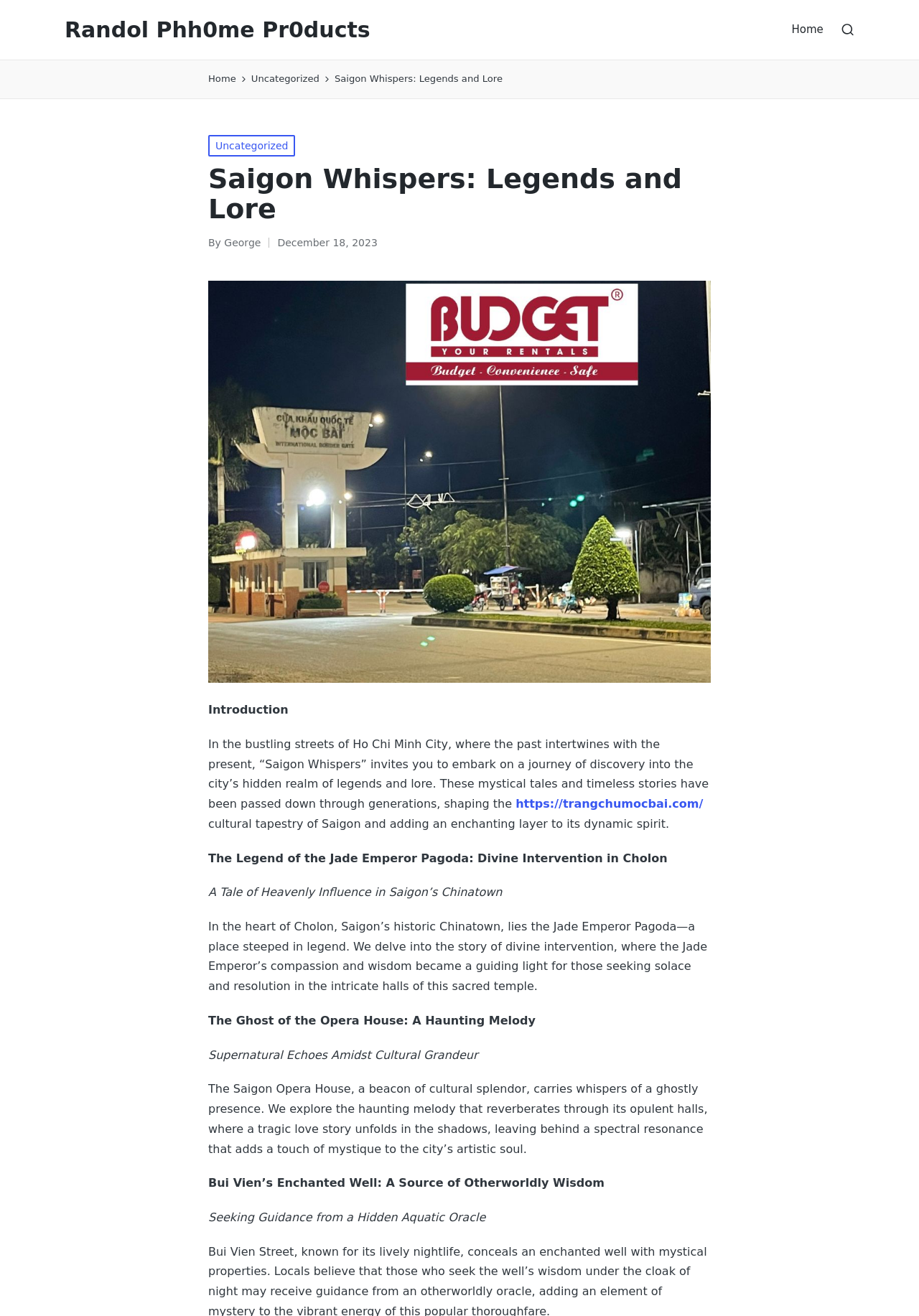Identify the main title of the webpage and generate its text content.

Saigon Whispers: Legends and Lore